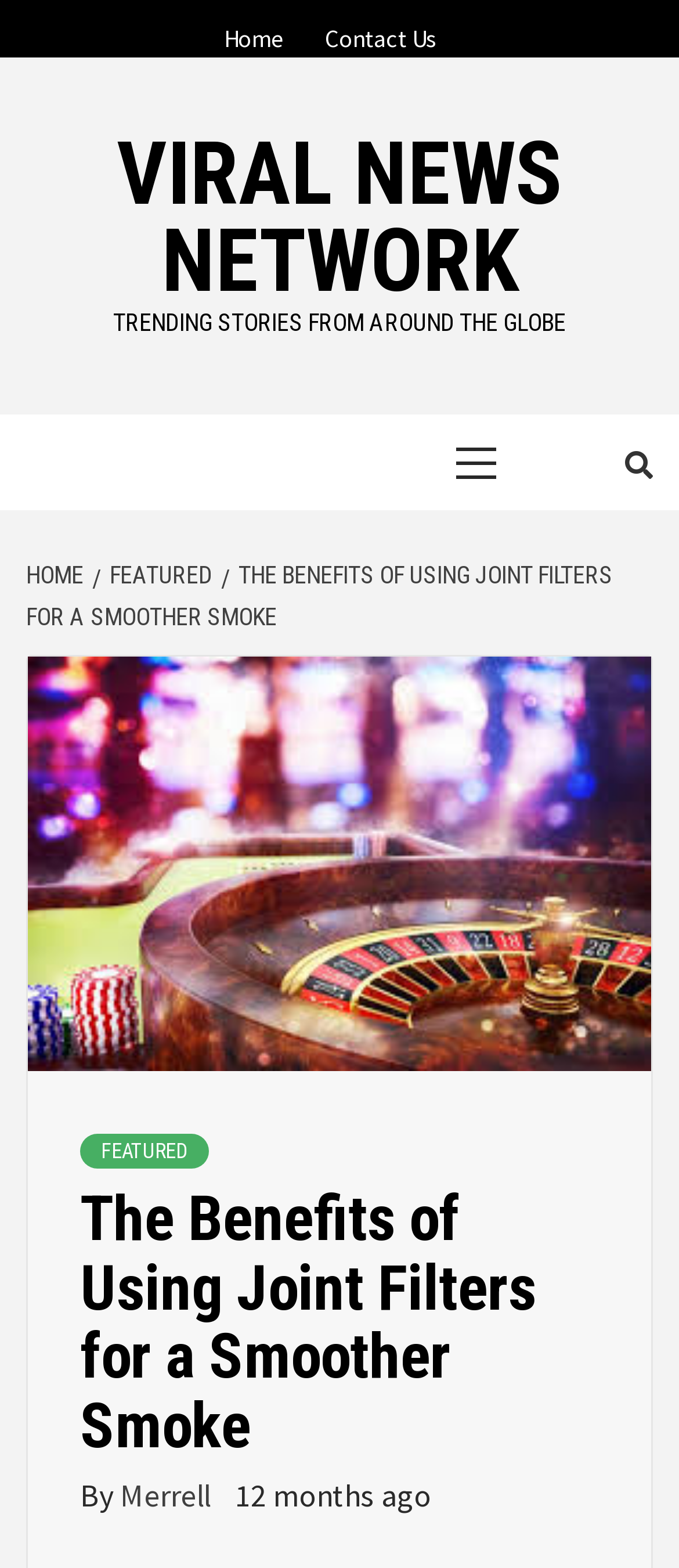Please respond to the question using a single word or phrase:
What is the name of the news network?

Viral News Network